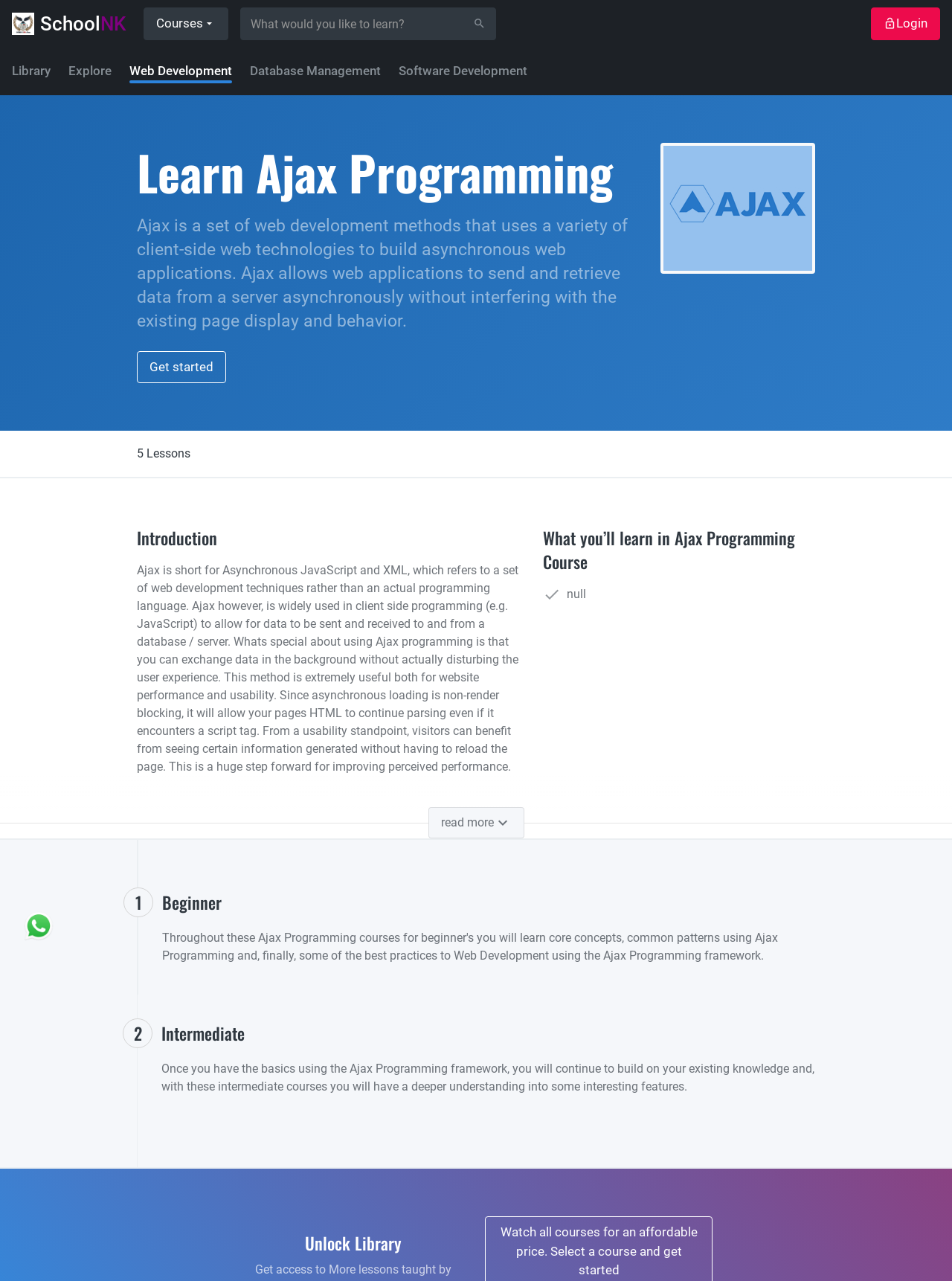Calculate the bounding box coordinates for the UI element based on the following description: "search". Ensure the coordinates are four float numbers between 0 and 1, i.e., [left, top, right, bottom].

[0.487, 0.011, 0.52, 0.027]